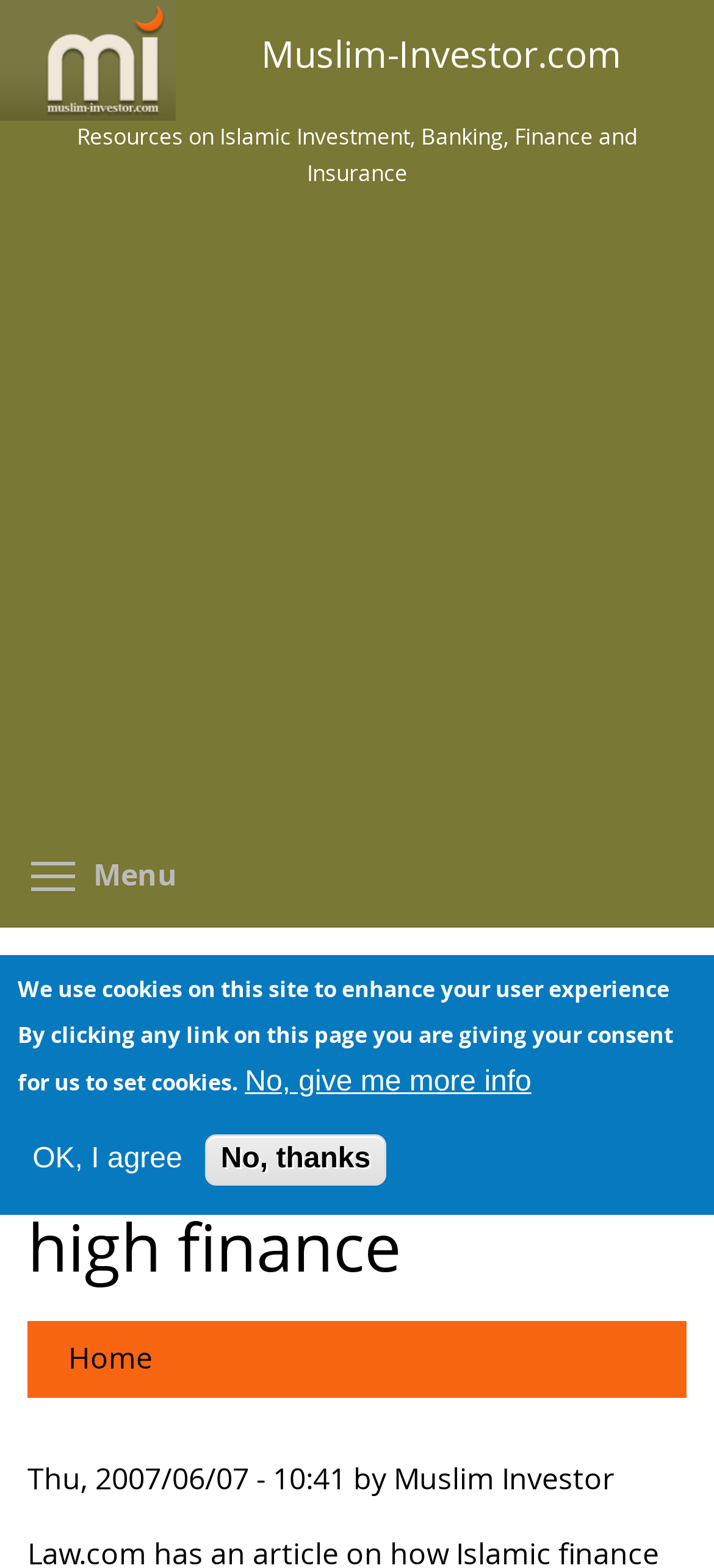What is the name of the website?
Based on the image, answer the question with as much detail as possible.

The name of the website is Muslim-Investor.com, as indicated by the link 'Home Muslim-Investor.com' in the site header.